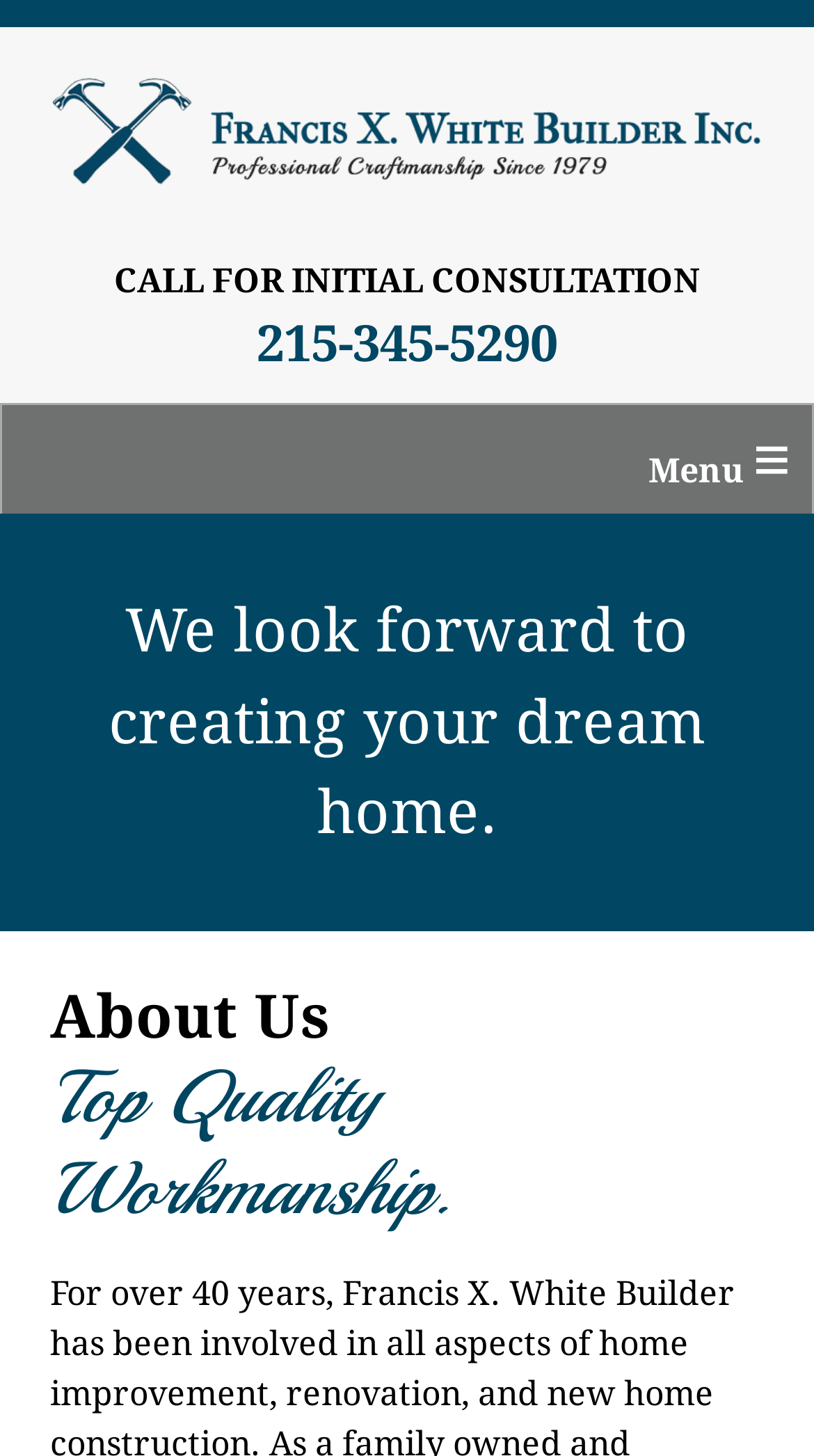Answer the question below with a single word or a brief phrase: 
What is the company's phone number?

215-345-5290